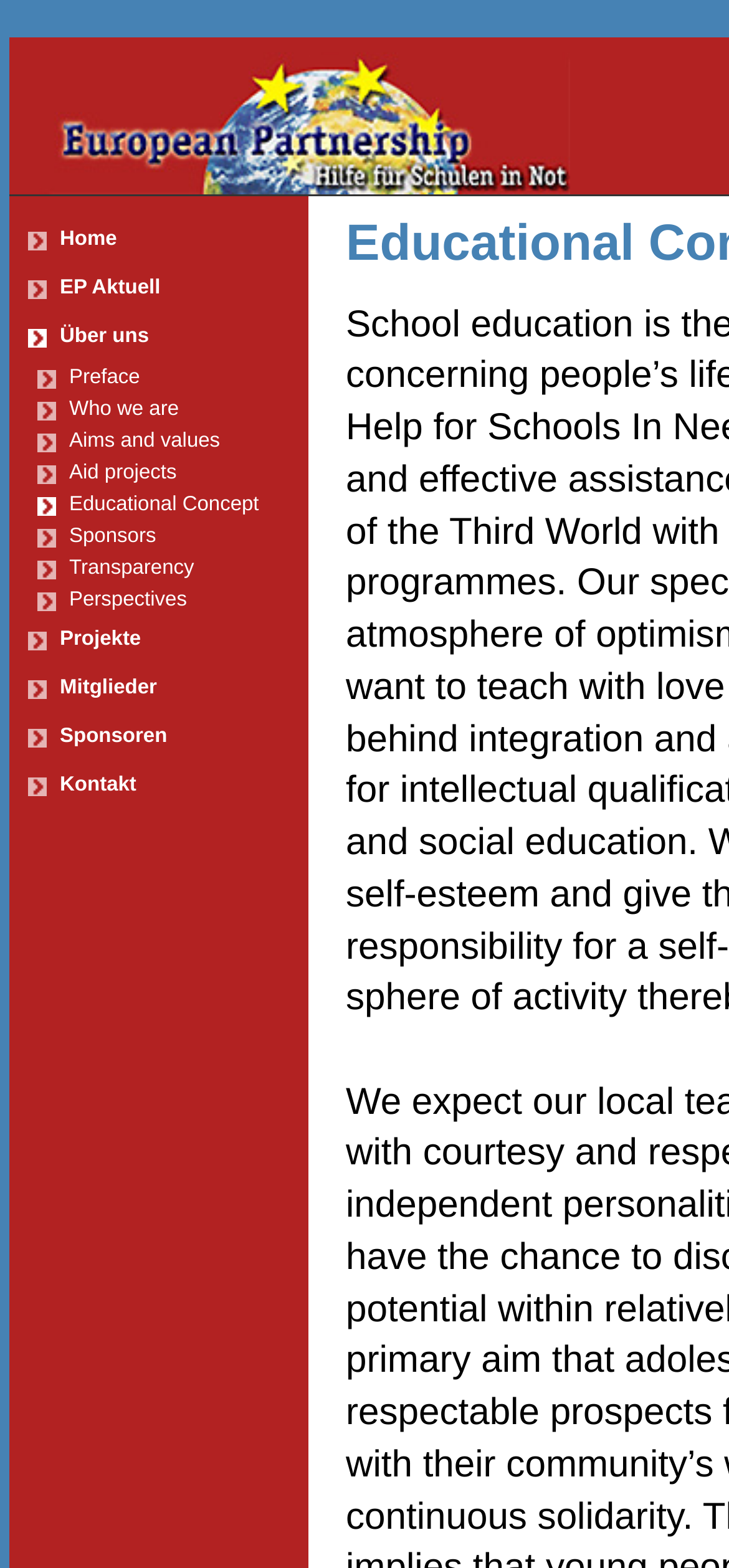What is the color of the background of the LayoutTableCell element?
Answer briefly with a single word or phrase based on the image.

Unknown